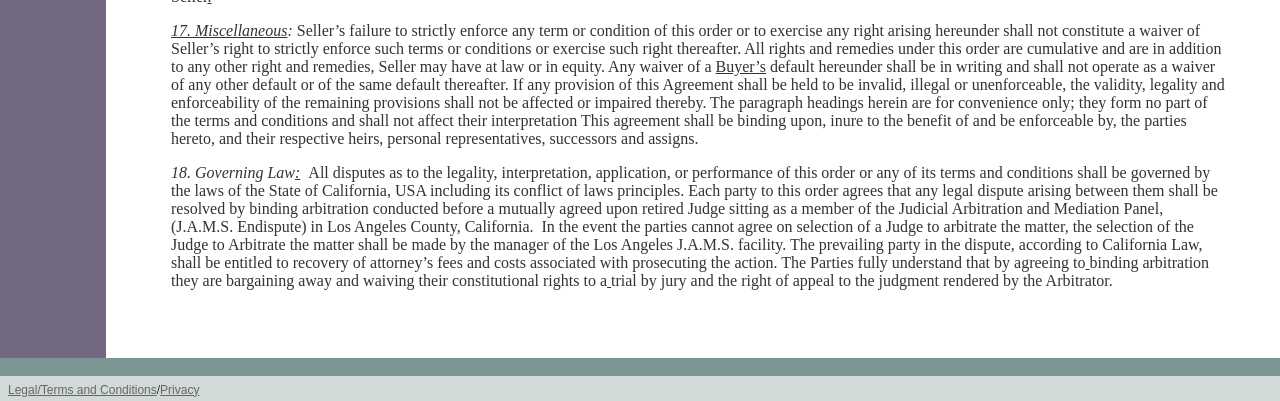Examine the image and give a thorough answer to the following question:
What is the purpose of the paragraph headings in this agreement?

I determined the purpose of the paragraph headings by reading the StaticText element with ID 236, which states that 'The paragraph headings herein are for convenience only; they form no part of the terms and conditions and shall not affect their interpretation...'. This suggests that the paragraph headings are only for convenience and do not affect the interpretation of the terms and conditions.